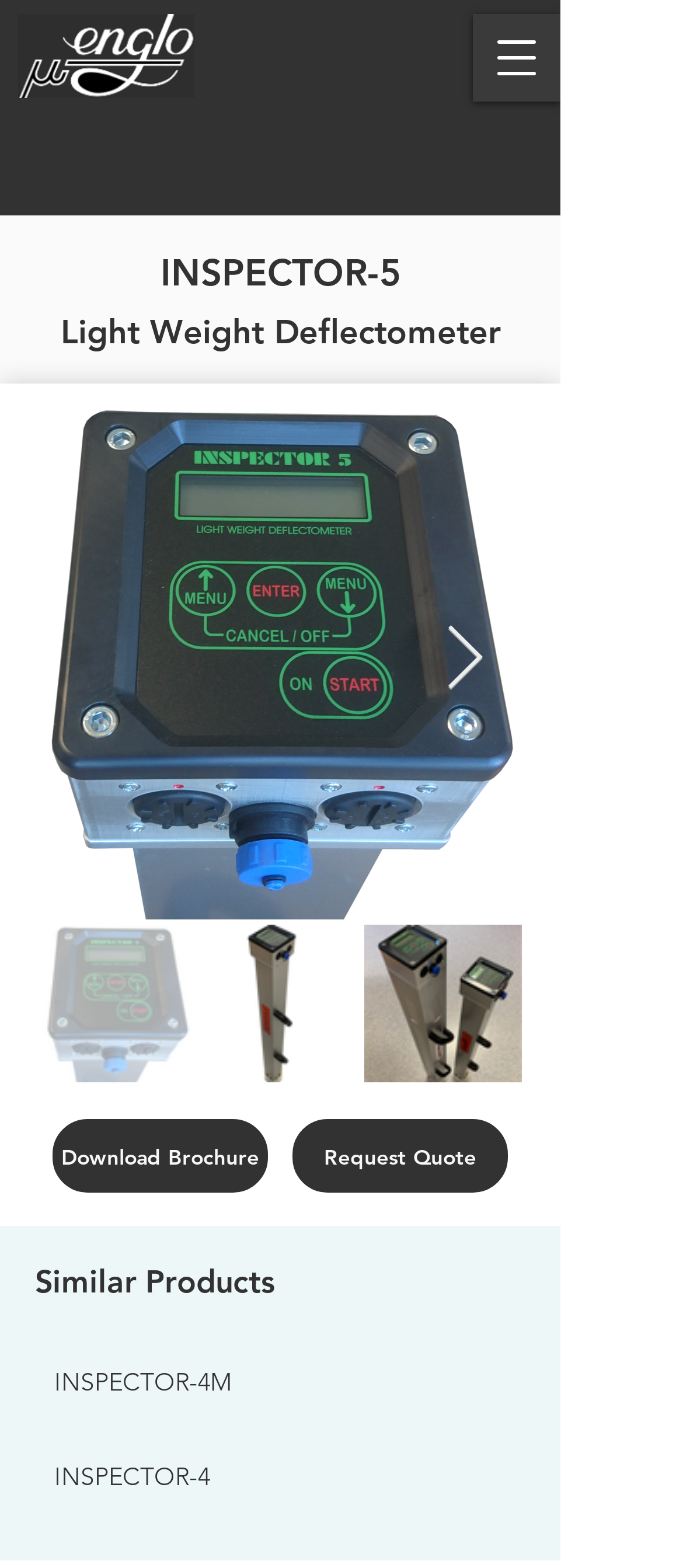Reply to the question with a single word or phrase:
What can be done with the 'Download Brochure' link?

Download a brochure